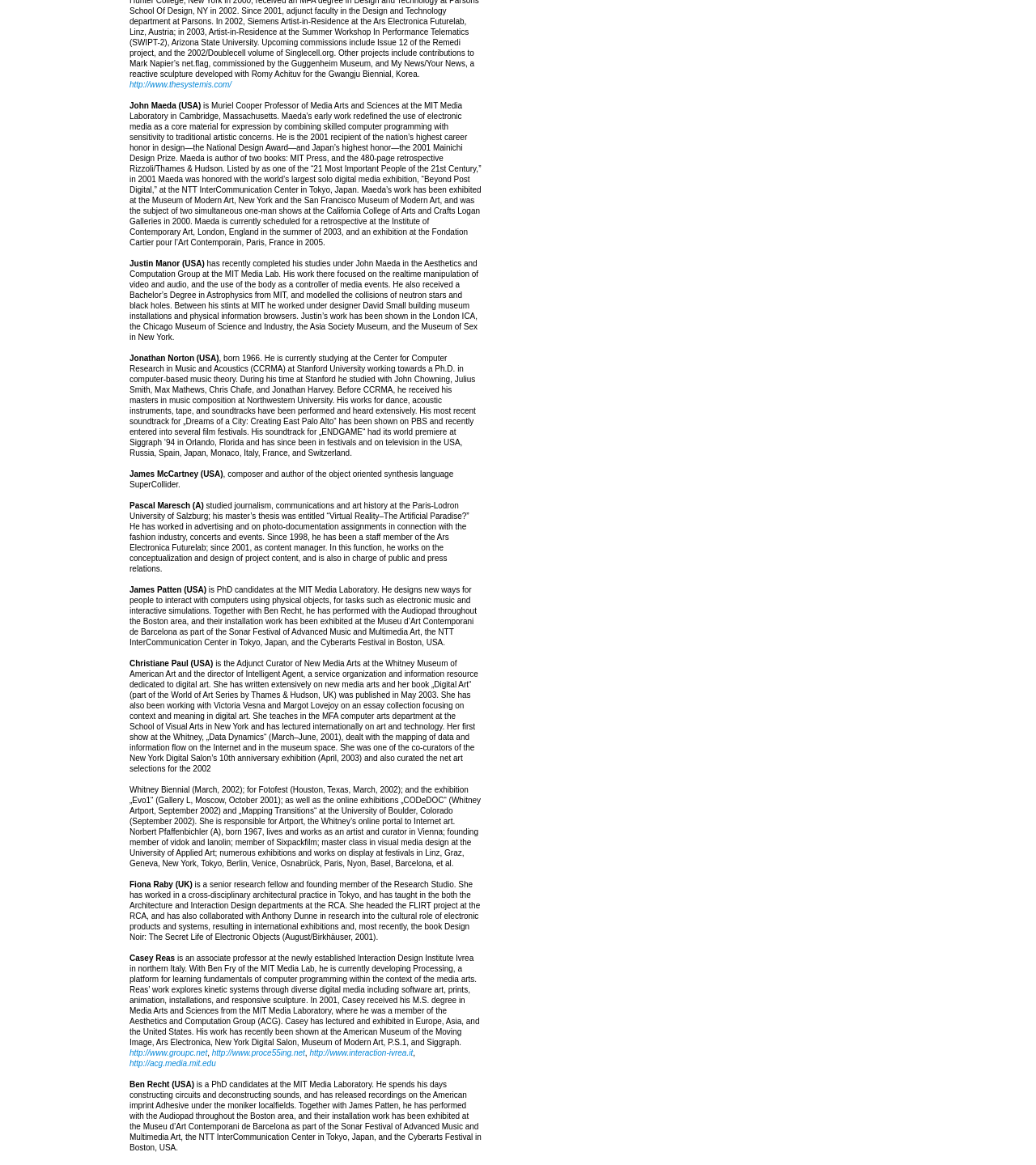Provide a one-word or short-phrase answer to the question:
How many links are on this webpage?

5